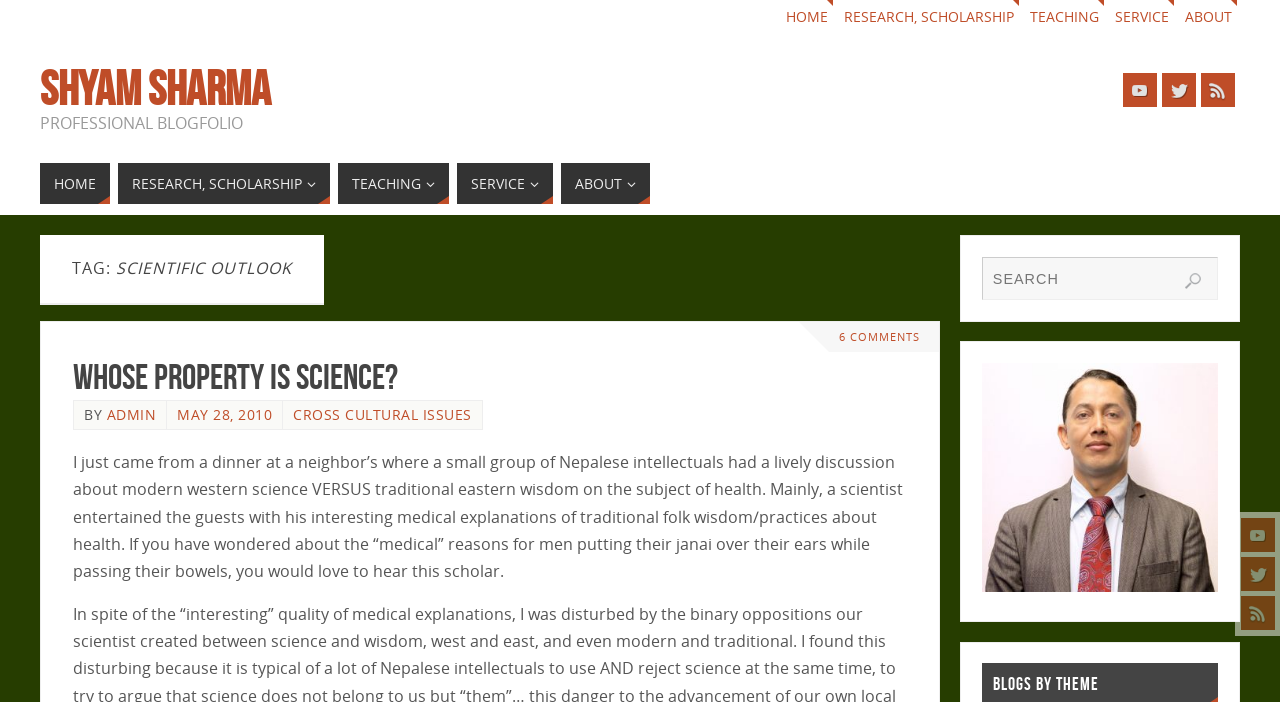Kindly provide the bounding box coordinates of the section you need to click on to fulfill the given instruction: "go to Twitter".

[0.97, 0.793, 0.996, 0.842]